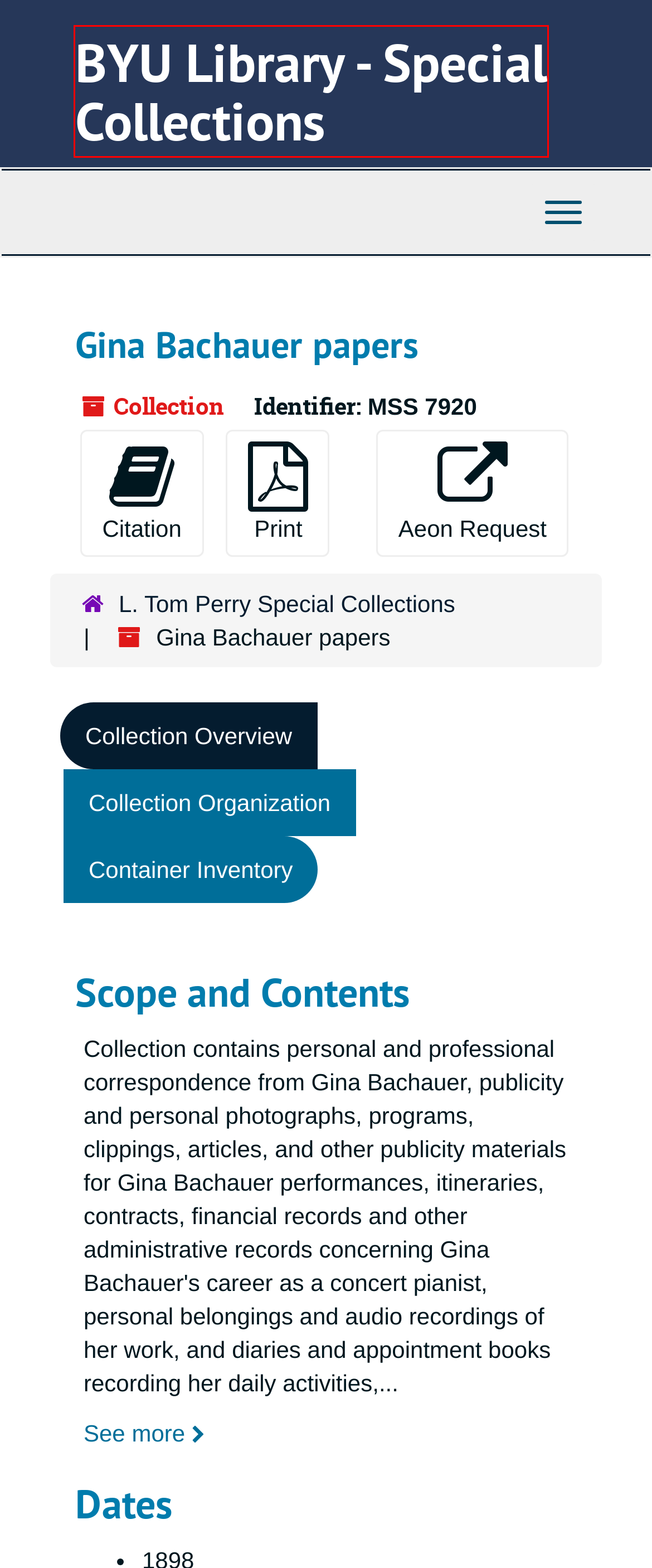Review the webpage screenshot provided, noting the red bounding box around a UI element. Choose the description that best matches the new webpage after clicking the element within the bounding box. The following are the options:
A. BYU Library - Special Collections | BYU Library - Special Collections
B. Statement on Belonging
C. Gina Bachauer artifacts and audio recordings, undated | BYU Library - Special Collections
D. Special Collections | Services | HBLL
E. Gina Bachauer photographs, undated | BYU Library - Special Collections
F. Gina Bachauer diaries, 1928-1985 | BYU Library - Special Collections
G. Gina Bachauer publicity materials, 1943-1988, 1898 | BYU Library - Special Collections
H. Sign in to byu

A